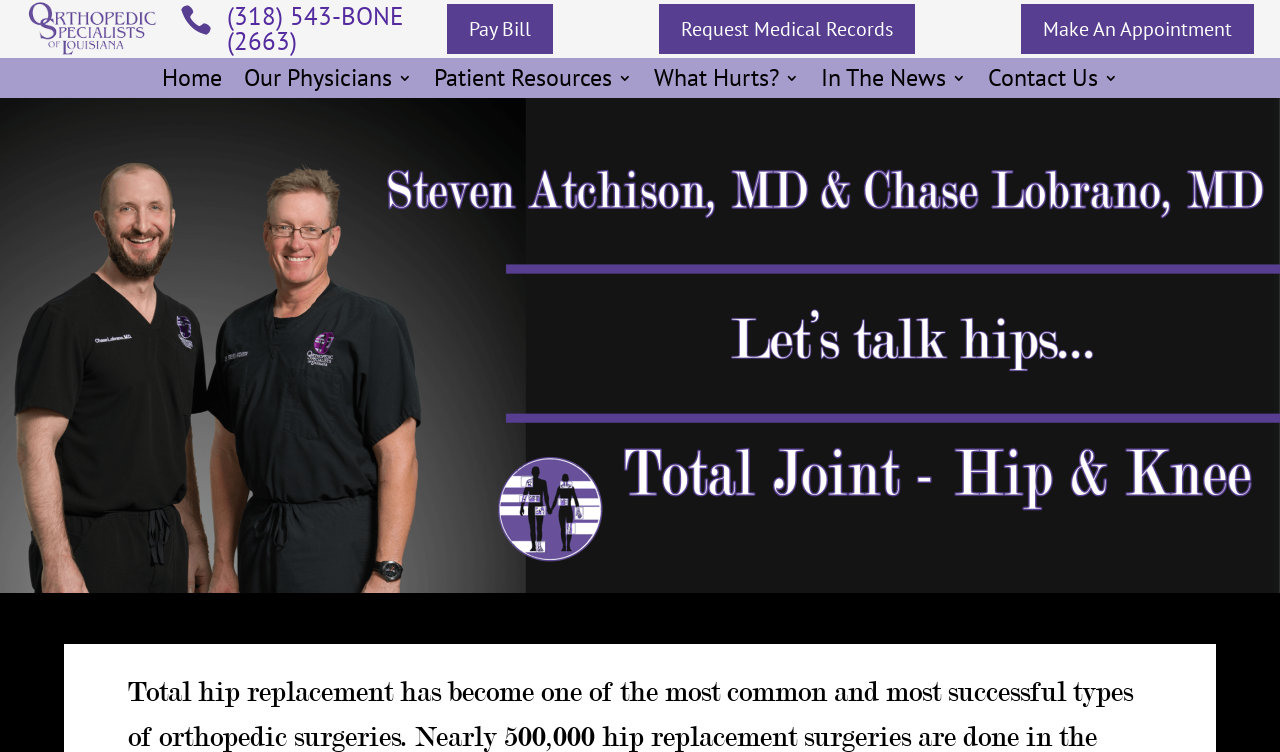Locate the bounding box coordinates of the element I should click to achieve the following instruction: "Call the phone number".

[0.177, 0.005, 0.321, 0.072]